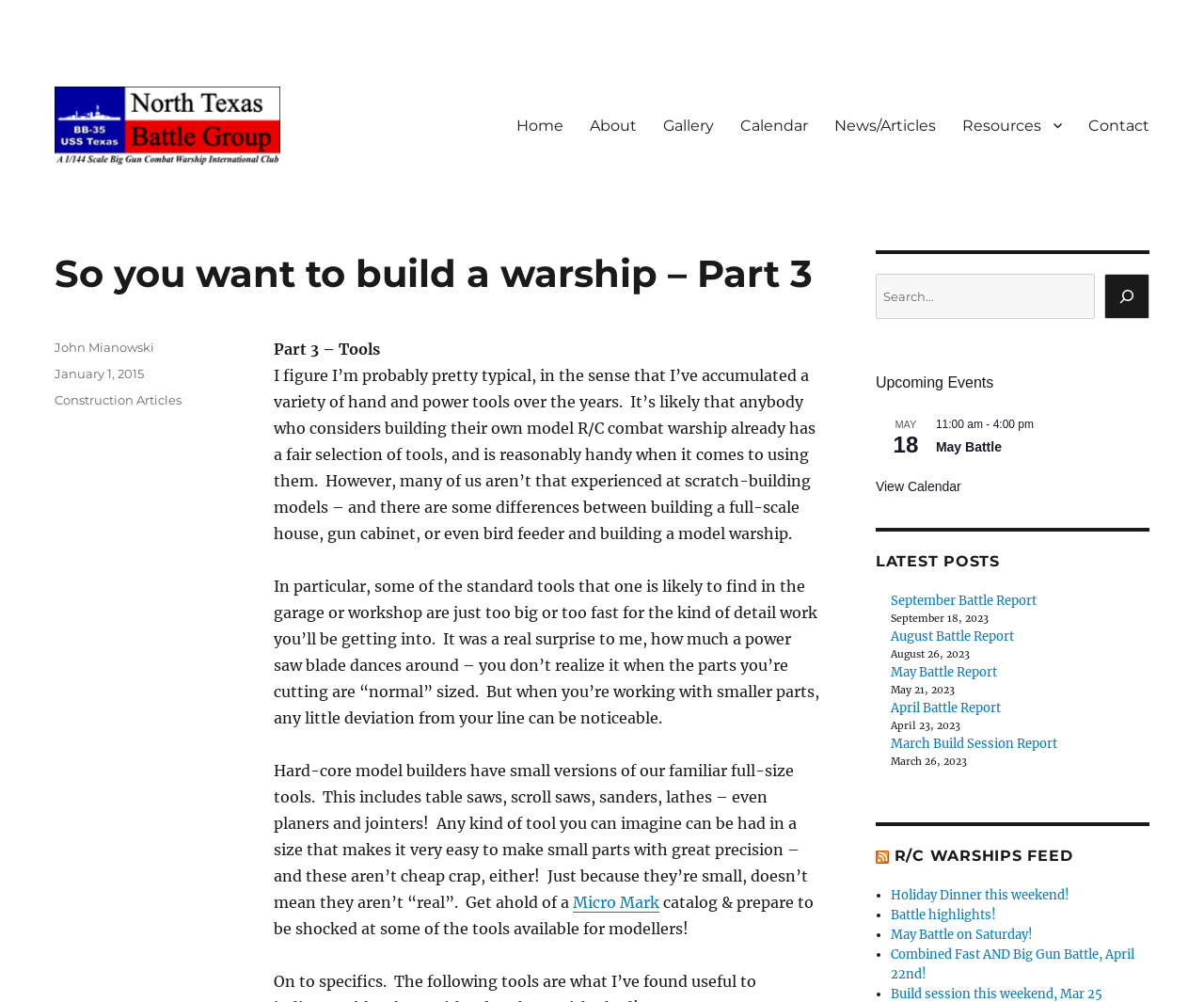Locate the bounding box coordinates of the element to click to perform the following action: 'Read the 'Part 3 – Tools' article'. The coordinates should be given as four float values between 0 and 1, in the form of [left, top, right, bottom].

[0.227, 0.339, 0.316, 0.358]